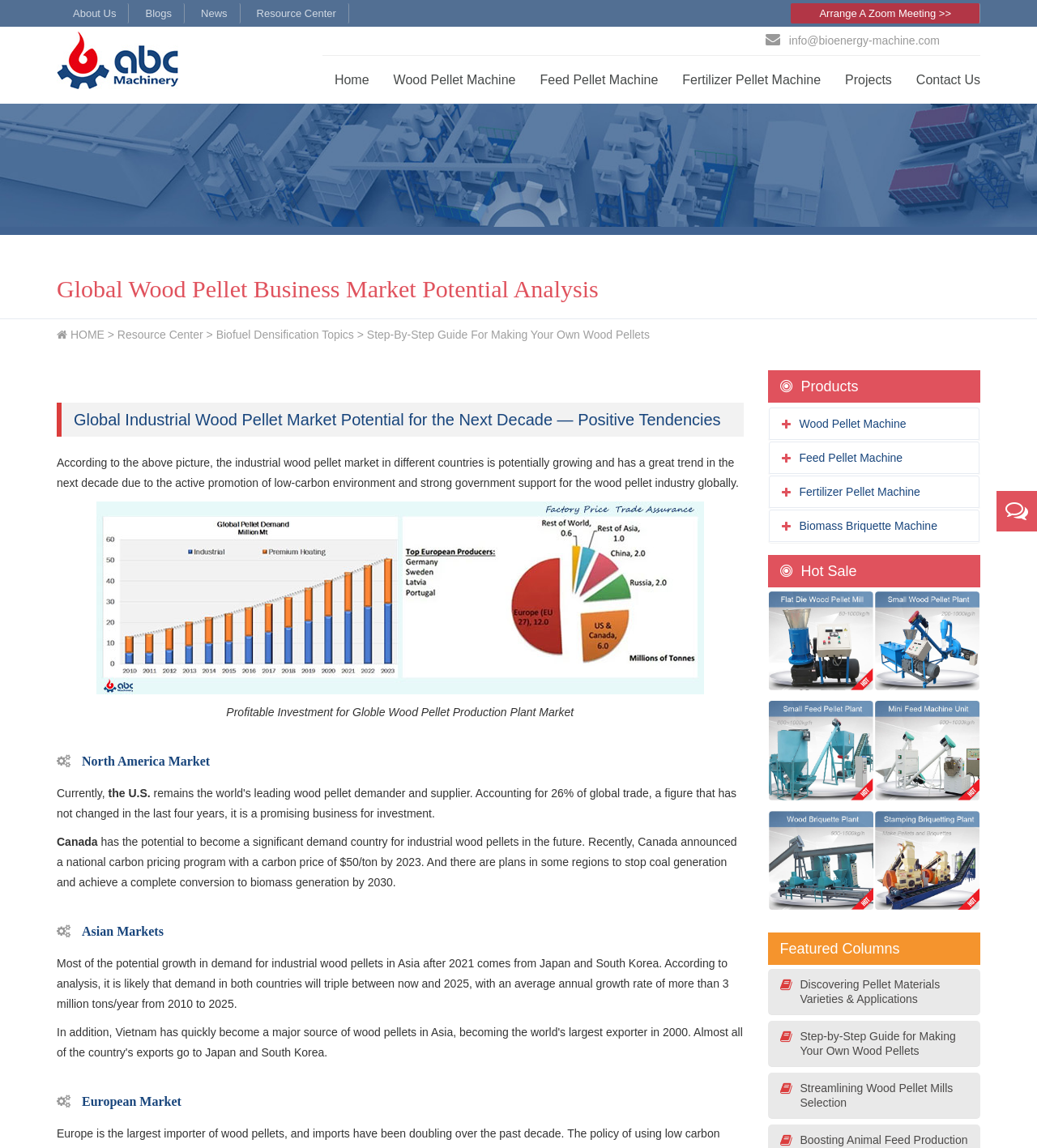Identify the bounding box of the HTML element described here: "News". Provide the coordinates as four float numbers between 0 and 1: [left, top, right, bottom].

[0.186, 0.003, 0.232, 0.021]